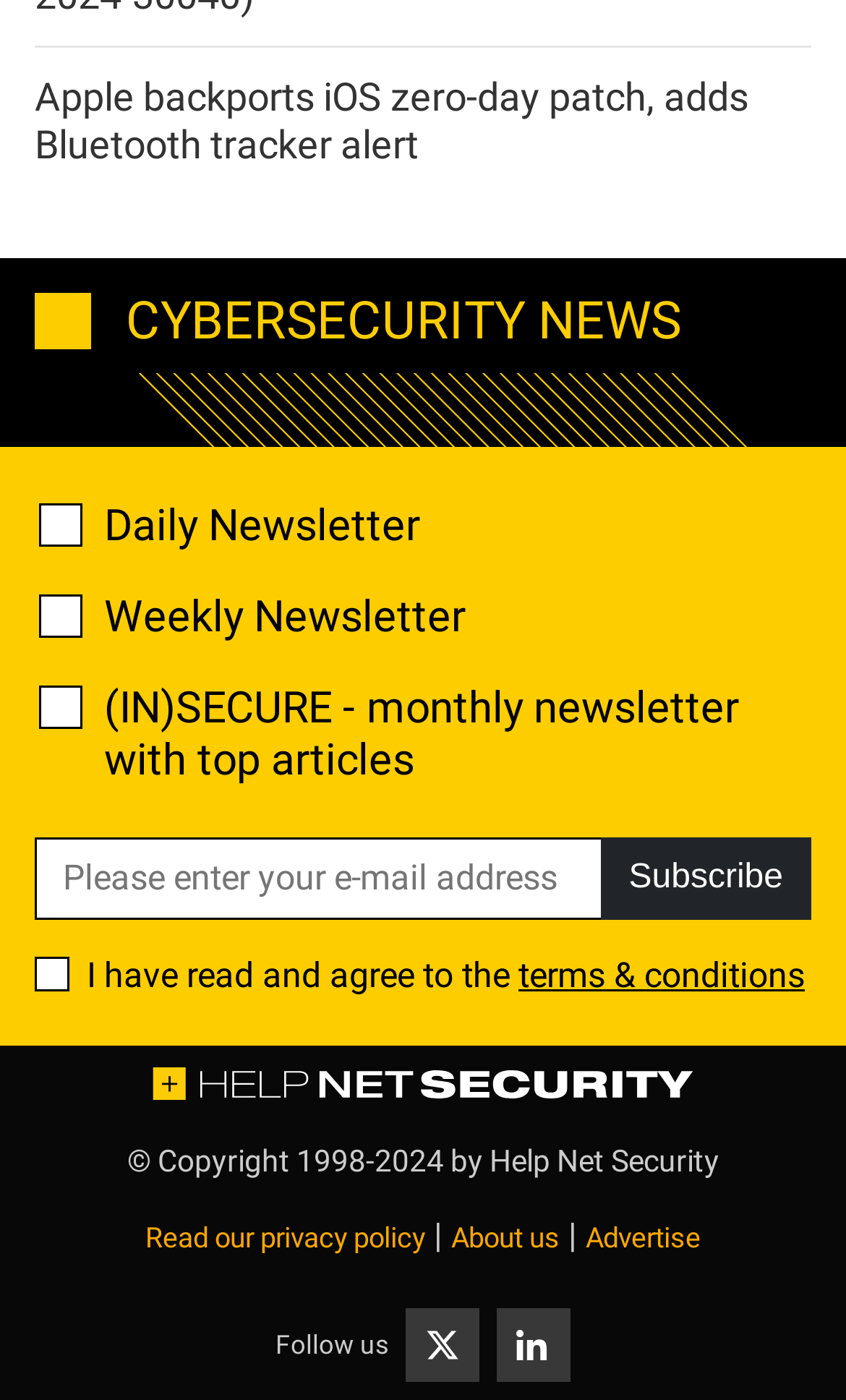Please identify the bounding box coordinates of the element on the webpage that should be clicked to follow this instruction: "Check the box to agree to the terms and conditions". The bounding box coordinates should be given as four float numbers between 0 and 1, formatted as [left, top, right, bottom].

[0.041, 0.684, 0.082, 0.709]